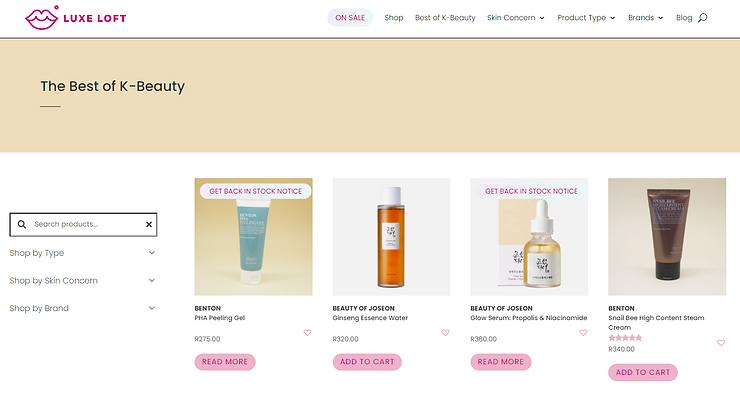Respond to the question below with a single word or phrase: What is the brand of the PHA Peeling Gel?

Benton